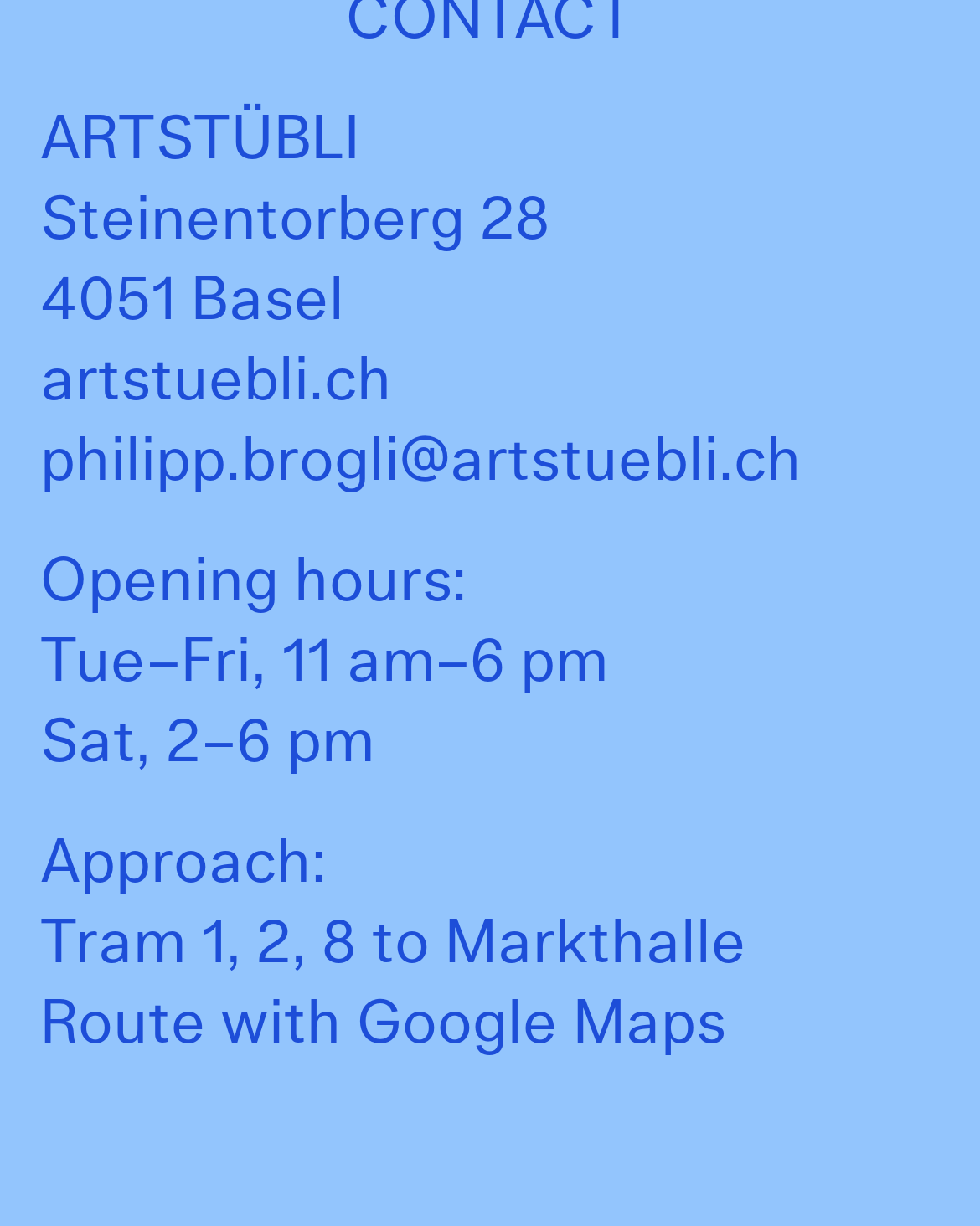Bounding box coordinates should be in the format (top-left x, top-left y, bottom-right x, bottom-right y) and all values should be floating point numbers between 0 and 1. Determine the bounding box coordinate for the UI element described as: Route with Google Maps

[0.041, 0.811, 0.741, 0.861]